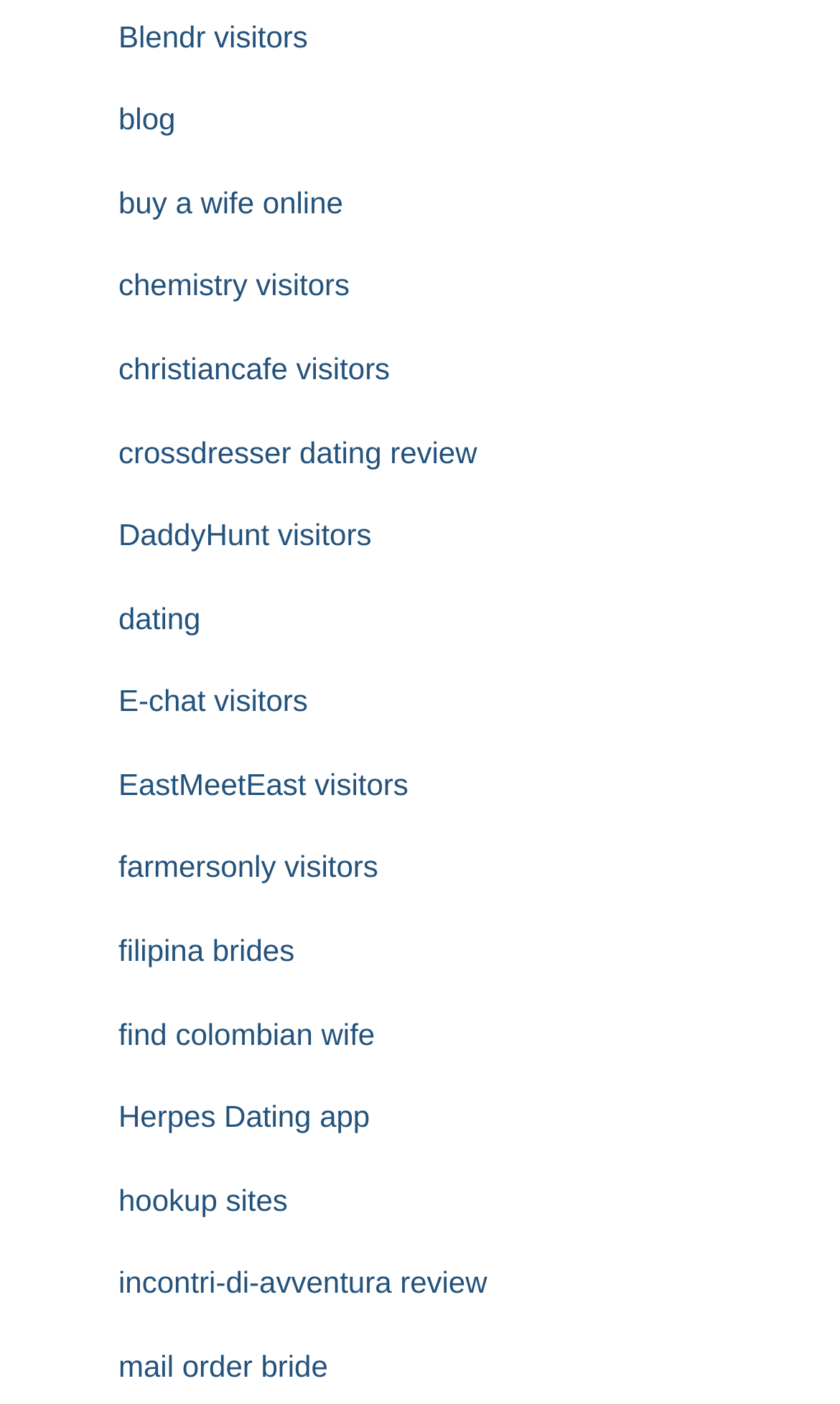Pinpoint the bounding box coordinates of the area that must be clicked to complete this instruction: "View Bathroom Accessories & Hardware".

None